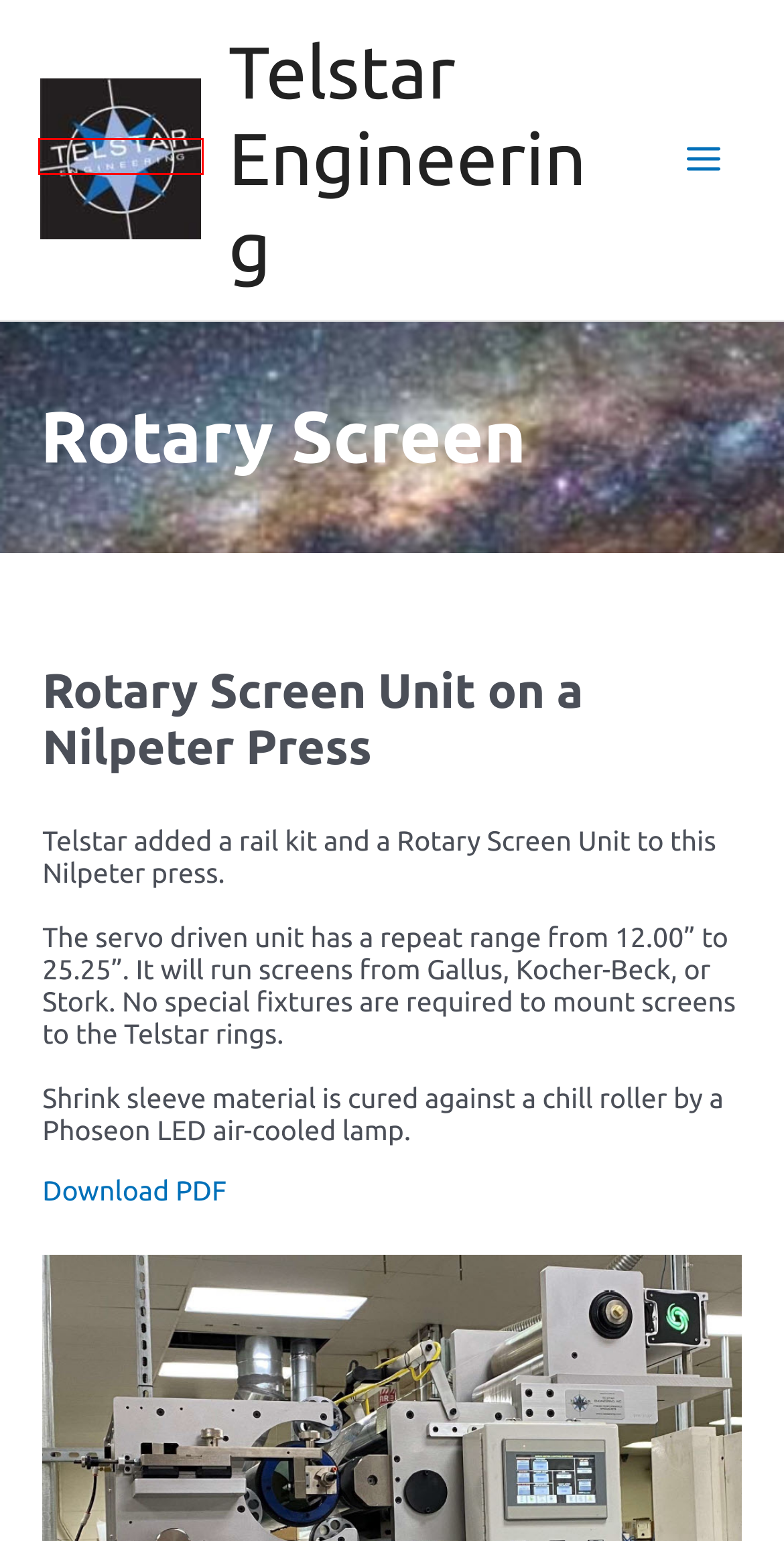You are provided a screenshot of a webpage featuring a red bounding box around a UI element. Choose the webpage description that most accurately represents the new webpage after clicking the element within the red bounding box. Here are the candidates:
A. Conveyors - Telstar Engineering
B. Lab Unit - Telstar Engineering
C. Webtron 750 - Telstar Engineering
D. MA Scout - Telstar Engineering
E. Homepage - Telstar Engineering
F. Nilpeter FA - Telstar Engineering
G. Hot Foil - Telstar Engineering
H. MA2200, 14.25-25.5 - Telstar Engineering

E